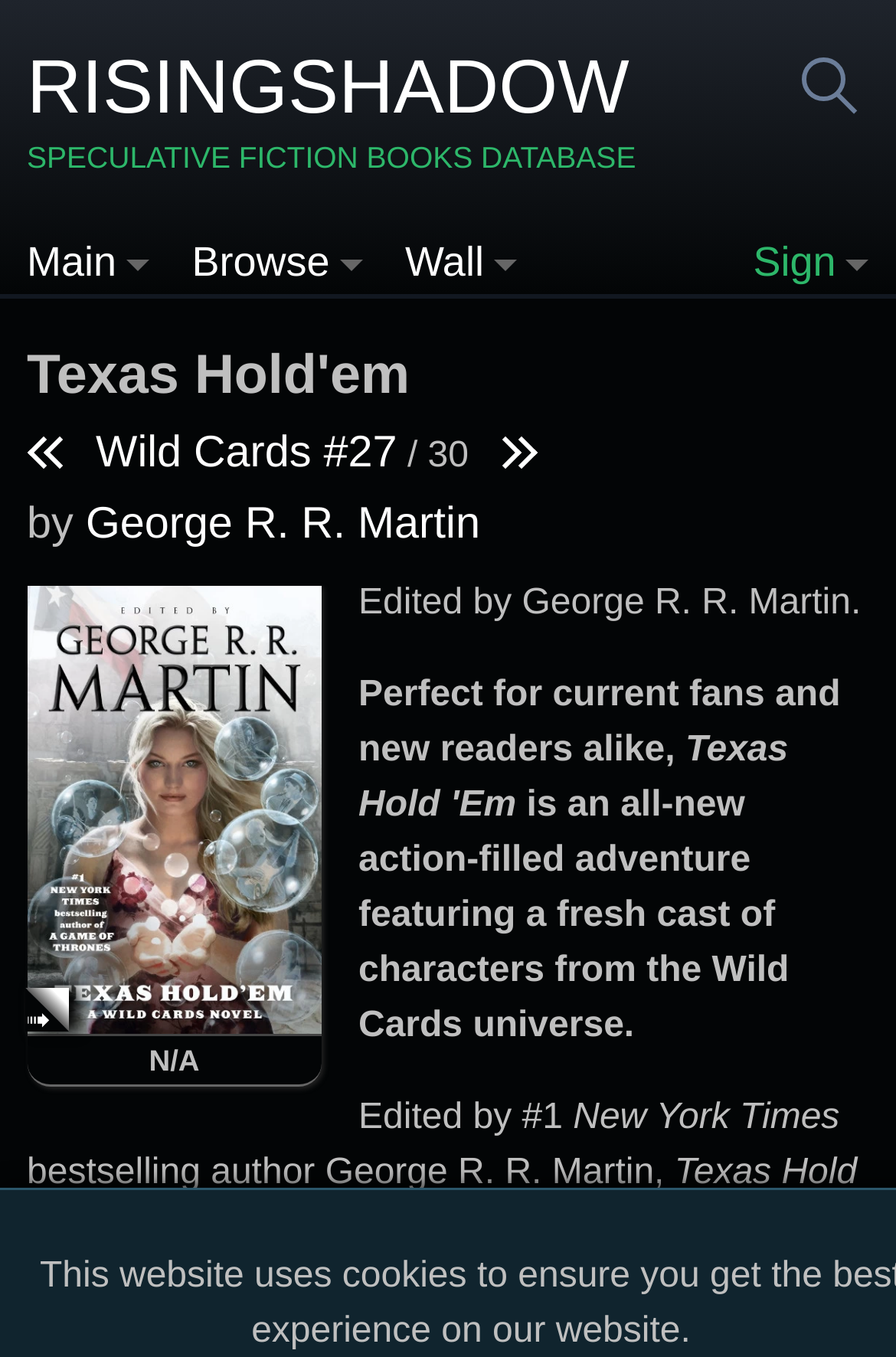Please identify the coordinates of the bounding box for the clickable region that will accomplish this instruction: "Browse to Knaves Over Queens (Wild Cards #26)".

[0.035, 0.317, 0.071, 0.353]